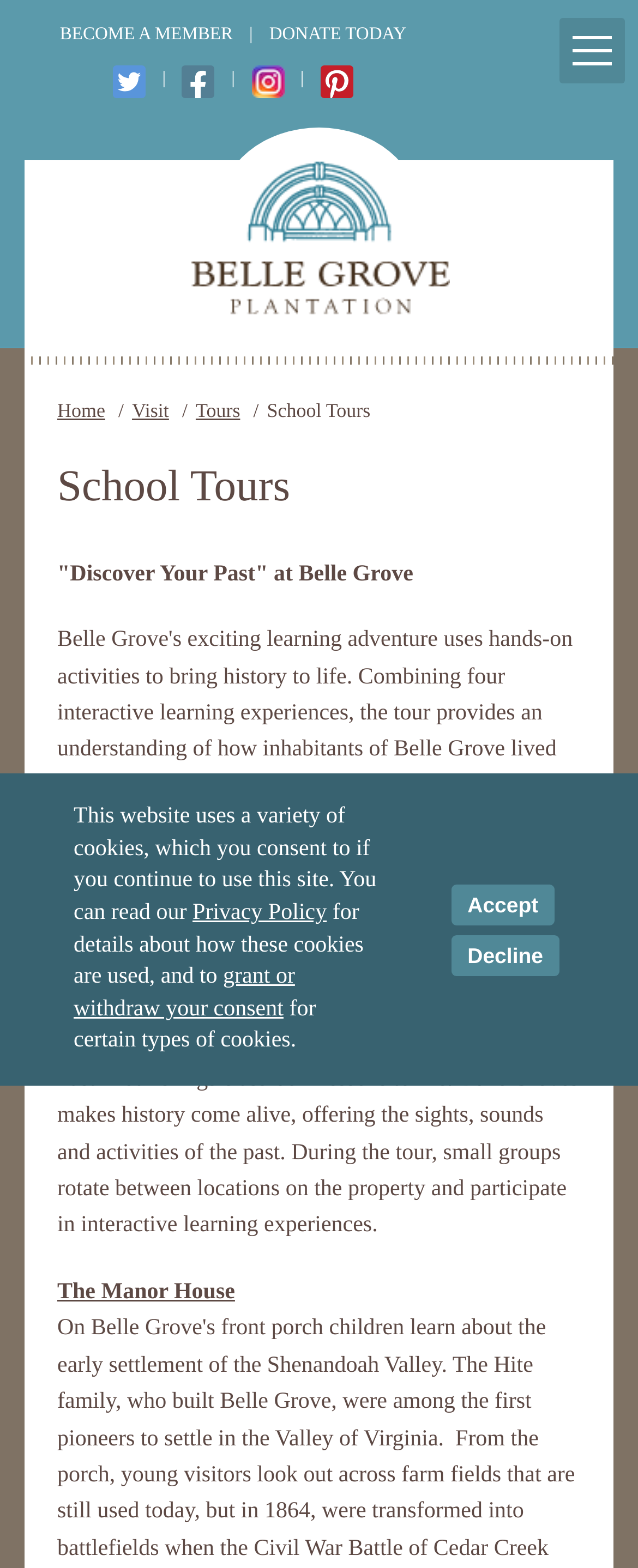Give a one-word or one-phrase response to the question:
What social media platforms are linked on the webpage?

Twitter, Facebook, Instagram, Pinterest